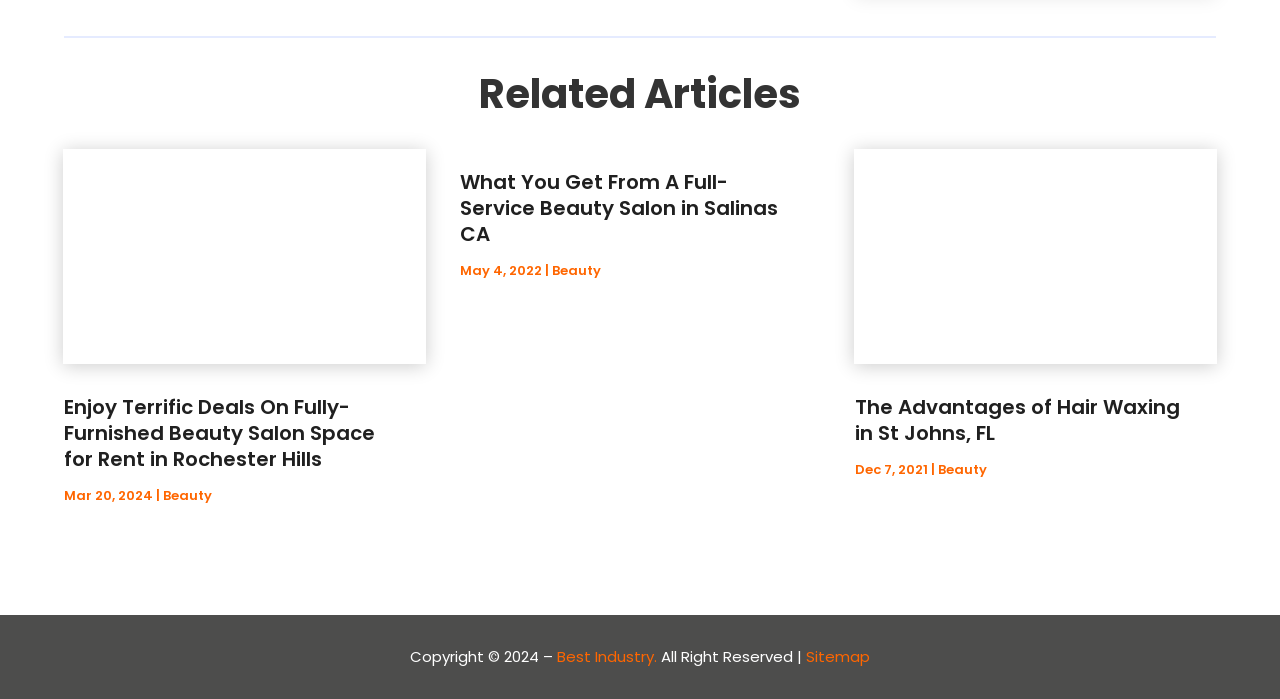What is the category of 'Automotive Repair Centre'?
Could you please answer the question thoroughly and with as much detail as possible?

Based on the webpage, 'Automotive Repair Centre' is listed among other categories such as 'Baby Food', 'Bail Bonds Service', and 'Bathroom Makeover', which suggests that it is a type of business or service.